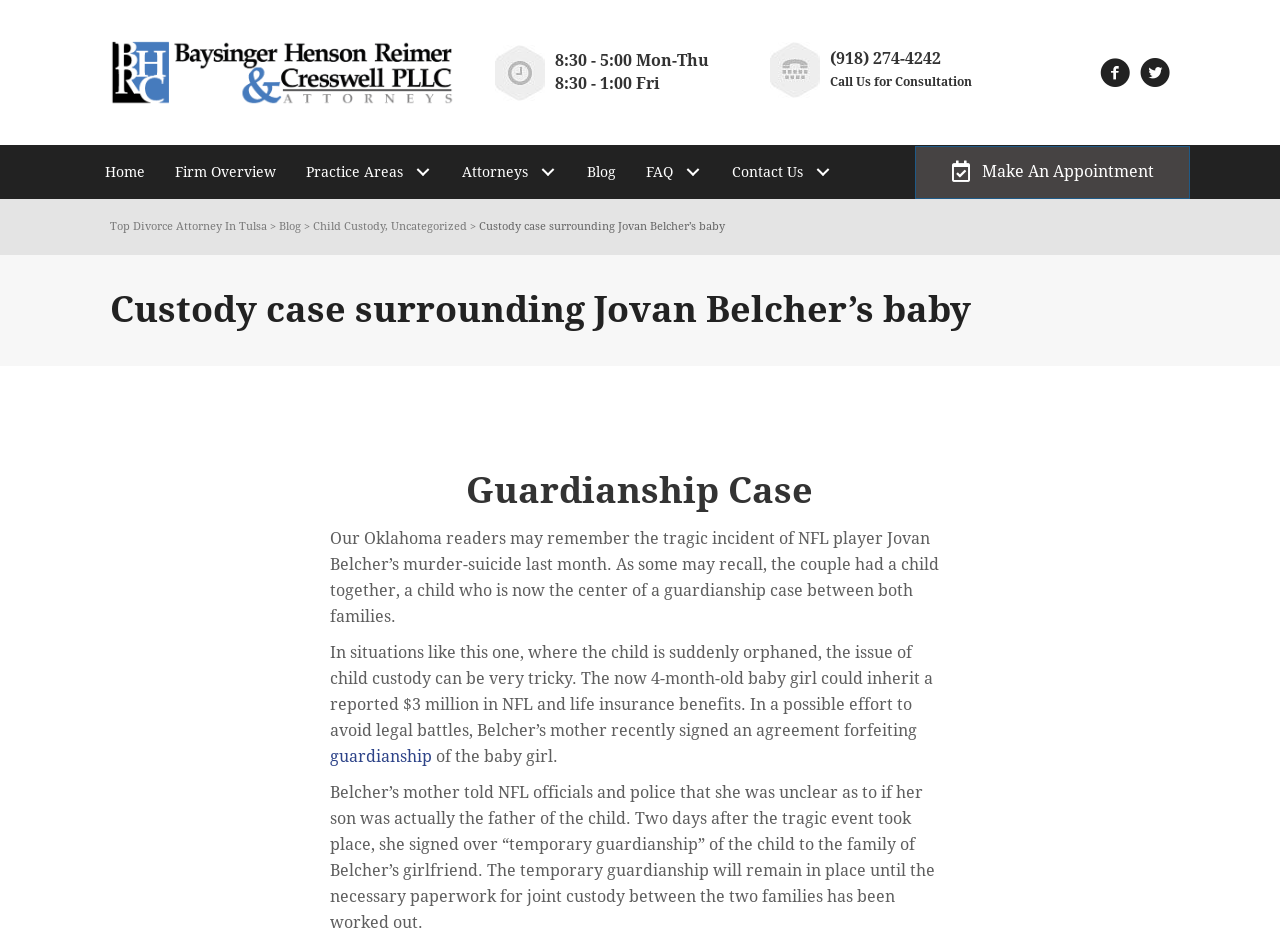What is the name of the NFL player mentioned in the article?
Based on the image, provide your answer in one word or phrase.

Jovan Belcher